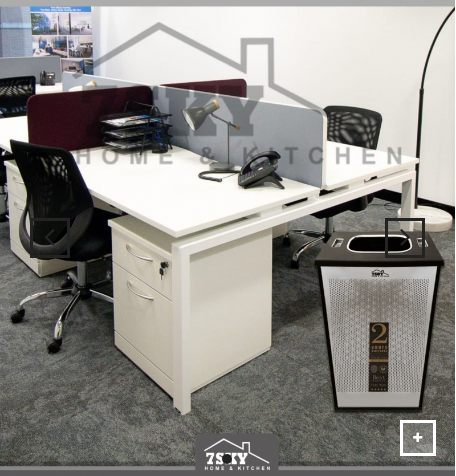Please respond to the question with a concise word or phrase:
What material is the body of the waste bin made of?

Stainless steel